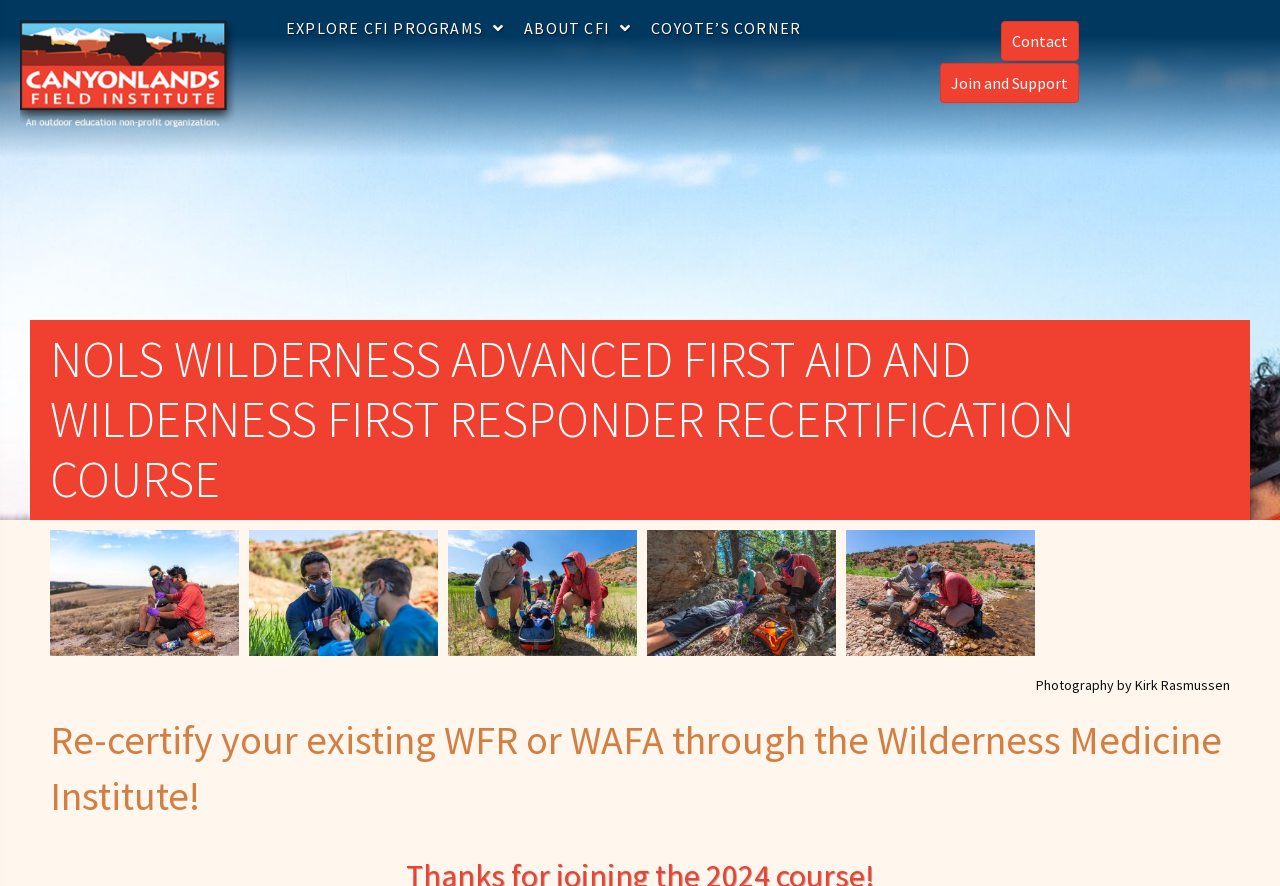What is the main topic of the webpage?
Respond with a short answer, either a single word or a phrase, based on the image.

Wilderness Medicine